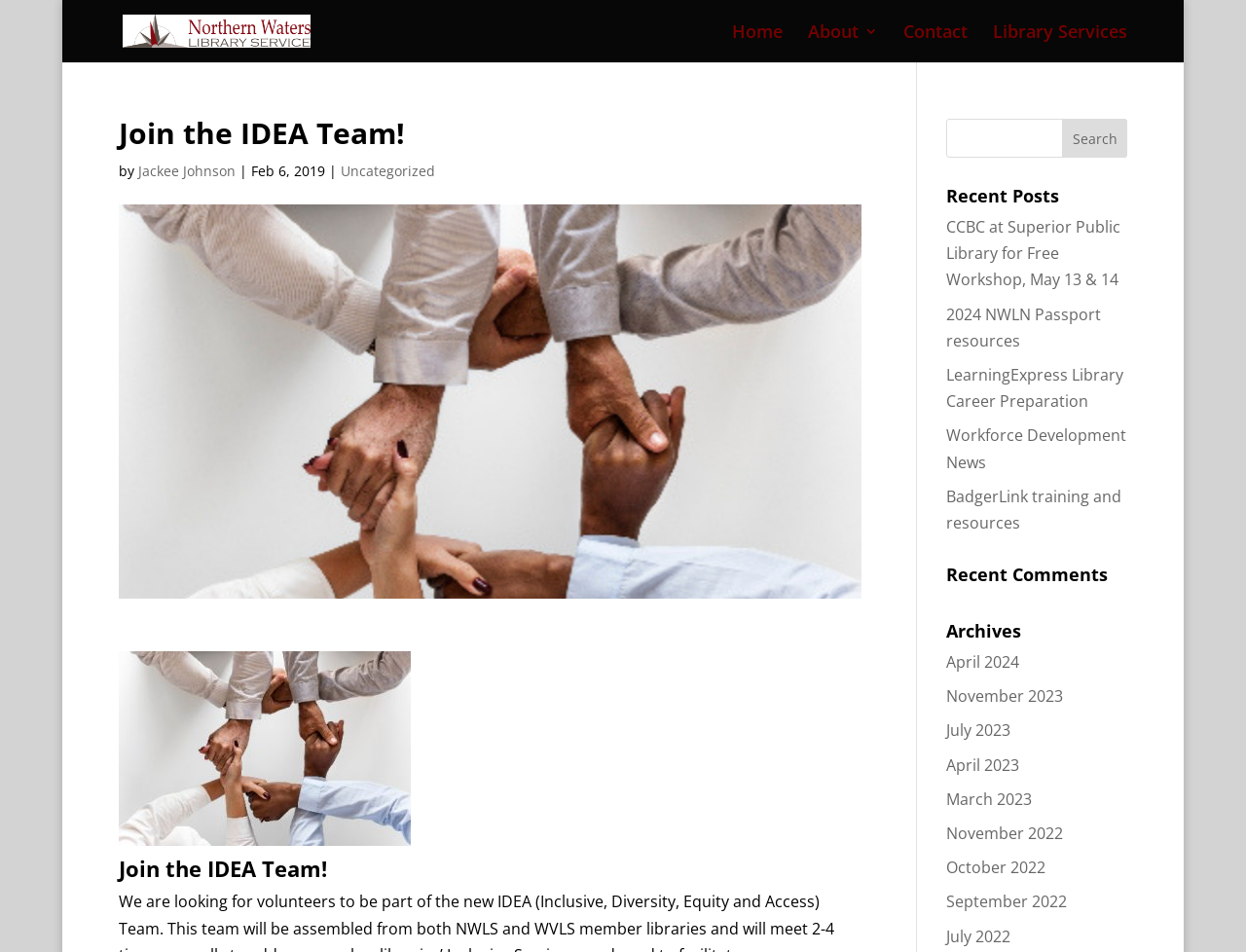Determine the bounding box coordinates of the region to click in order to accomplish the following instruction: "View the 'IDEAteam' page". Provide the coordinates as four float numbers between 0 and 1, specifically [left, top, right, bottom].

[0.095, 0.684, 0.691, 0.901]